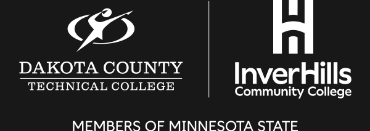Elaborate on all the features and components visible in the image.

The image features the logos of Dakota County Technical College and InverHills Community College, both prominently displayed alongside the phrase "MEMBERS OF MINNESOTA STATE." The design emphasizes a modern aesthetic with a clean, professional look, utilizing a black background that enhances the visibility of the white and gray logos. Dakota County Technical College's logo is on the left, showcasing a stylized emblem and the name in a bold font, while InverHills Community College's logo presents a distinct design alongside its name. This image signifies the collaboration and affiliation of these educational institutions within the Minnesota State system, highlighting their commitment to education and community engagement.